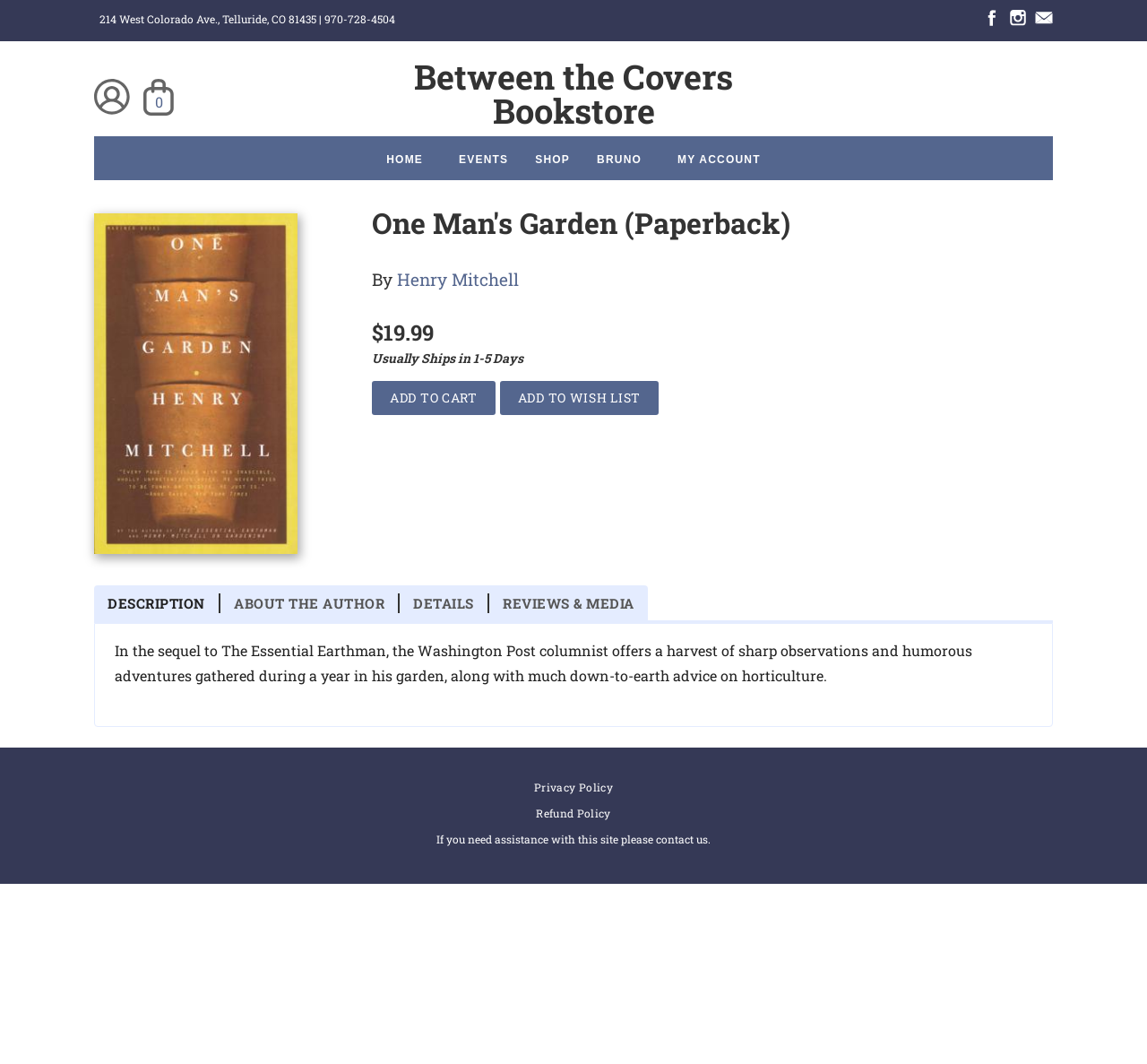What is the usual shipping time for the book?
Please use the image to deliver a detailed and complete answer.

I found the answer by looking at the element with the text 'Usually Ships in 1-5 Days', which is located below the book price and author information, suggesting that it is the usual shipping time for the book.